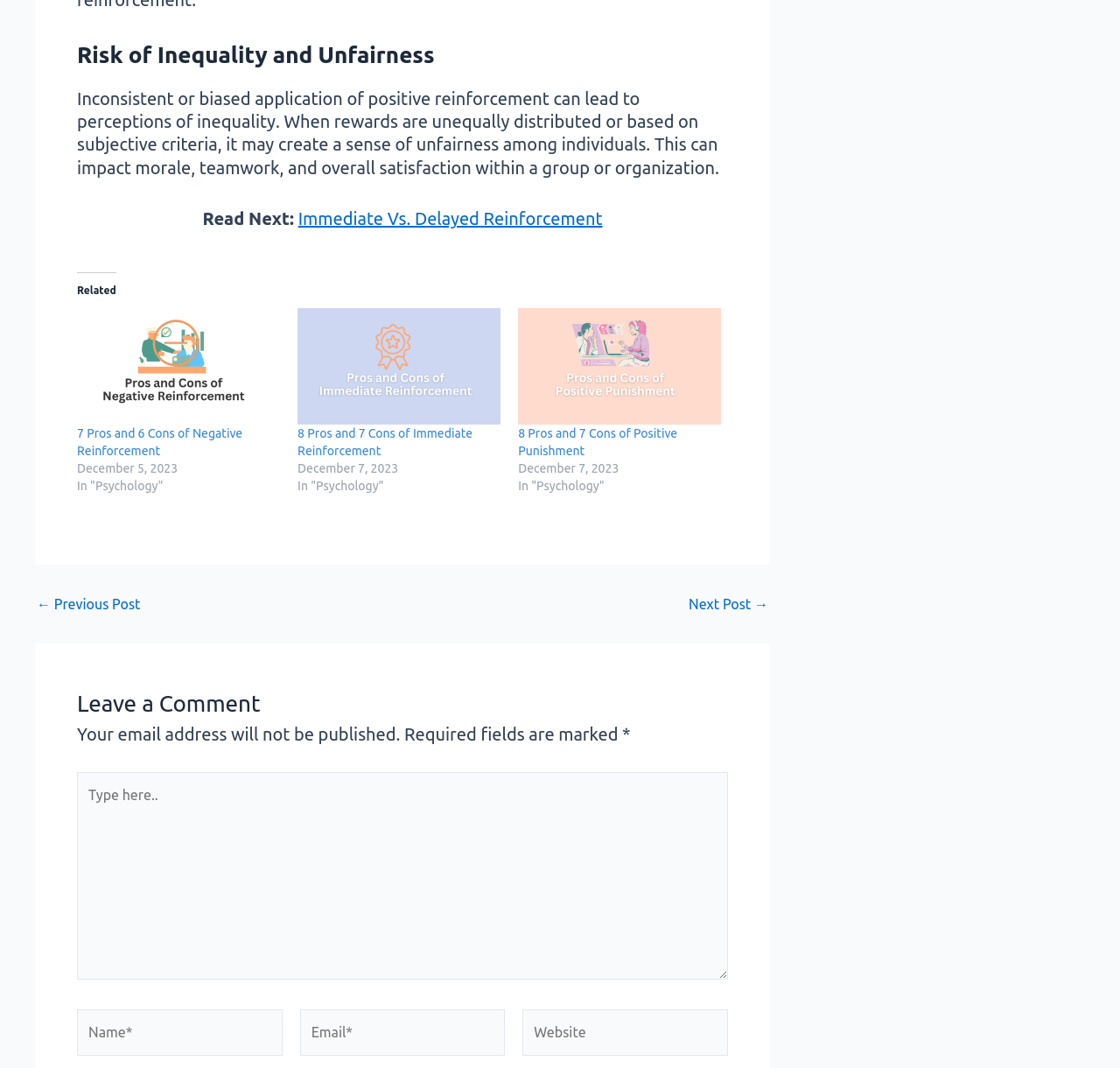What is the date of the '7 Pros and 6 Cons of Negative Reinforcement' article?
Based on the visual details in the image, please answer the question thoroughly.

The date of the '7 Pros and 6 Cons of Negative Reinforcement' article can be found next to the link, which is December 5, 2023. This information is provided in the format 'Month Day, Year'.